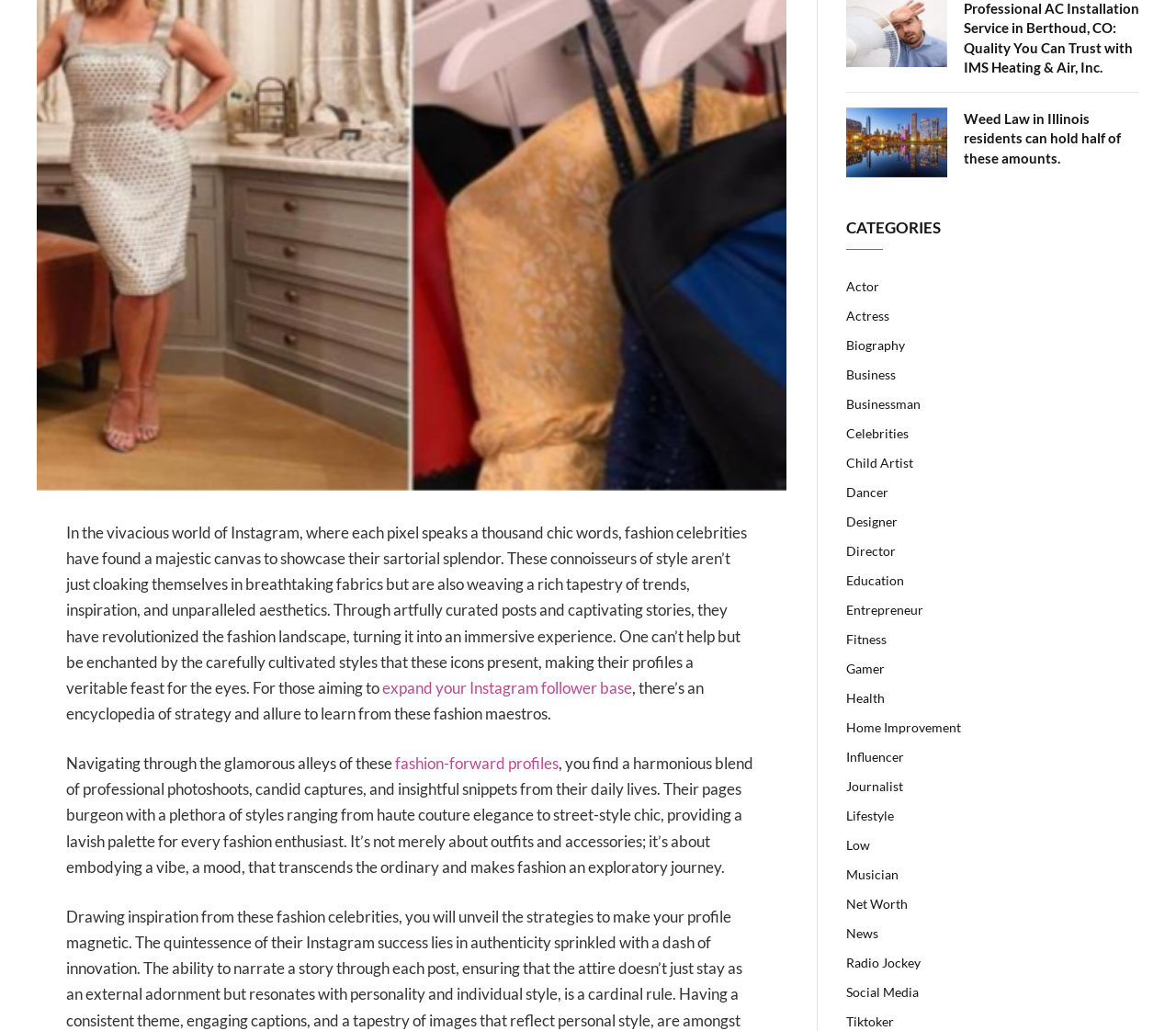Please specify the bounding box coordinates in the format (top-left x, top-left y, bottom-right x, bottom-right y), with all values as floating point numbers between 0 and 1. Identify the bounding box of the UI element described by: fashion-forward profiles

[0.336, 0.732, 0.475, 0.75]